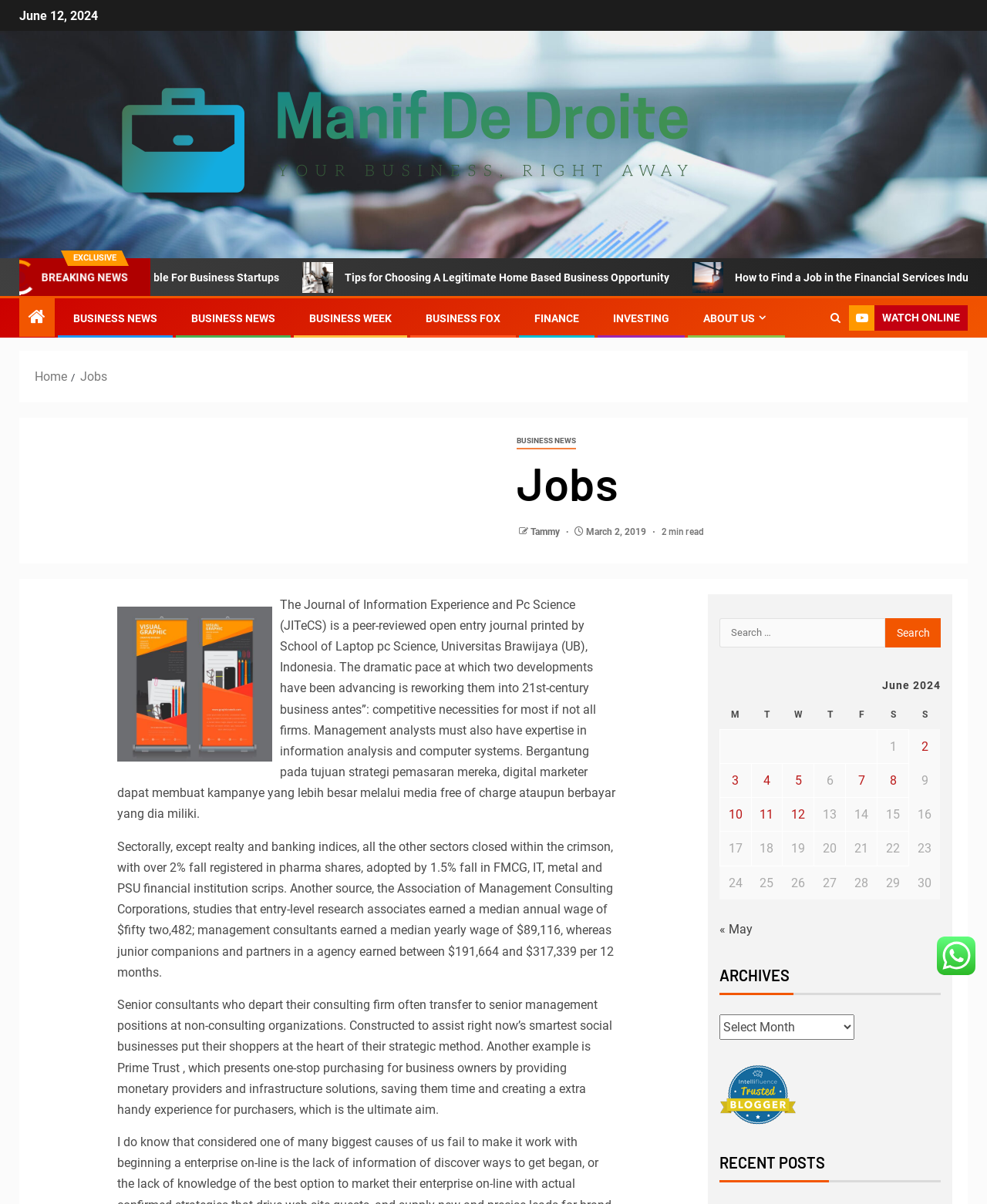Find the bounding box coordinates of the element to click in order to complete this instruction: "Click on the 'WATCH ONLINE' button". The bounding box coordinates must be four float numbers between 0 and 1, denoted as [left, top, right, bottom].

[0.86, 0.253, 0.98, 0.275]